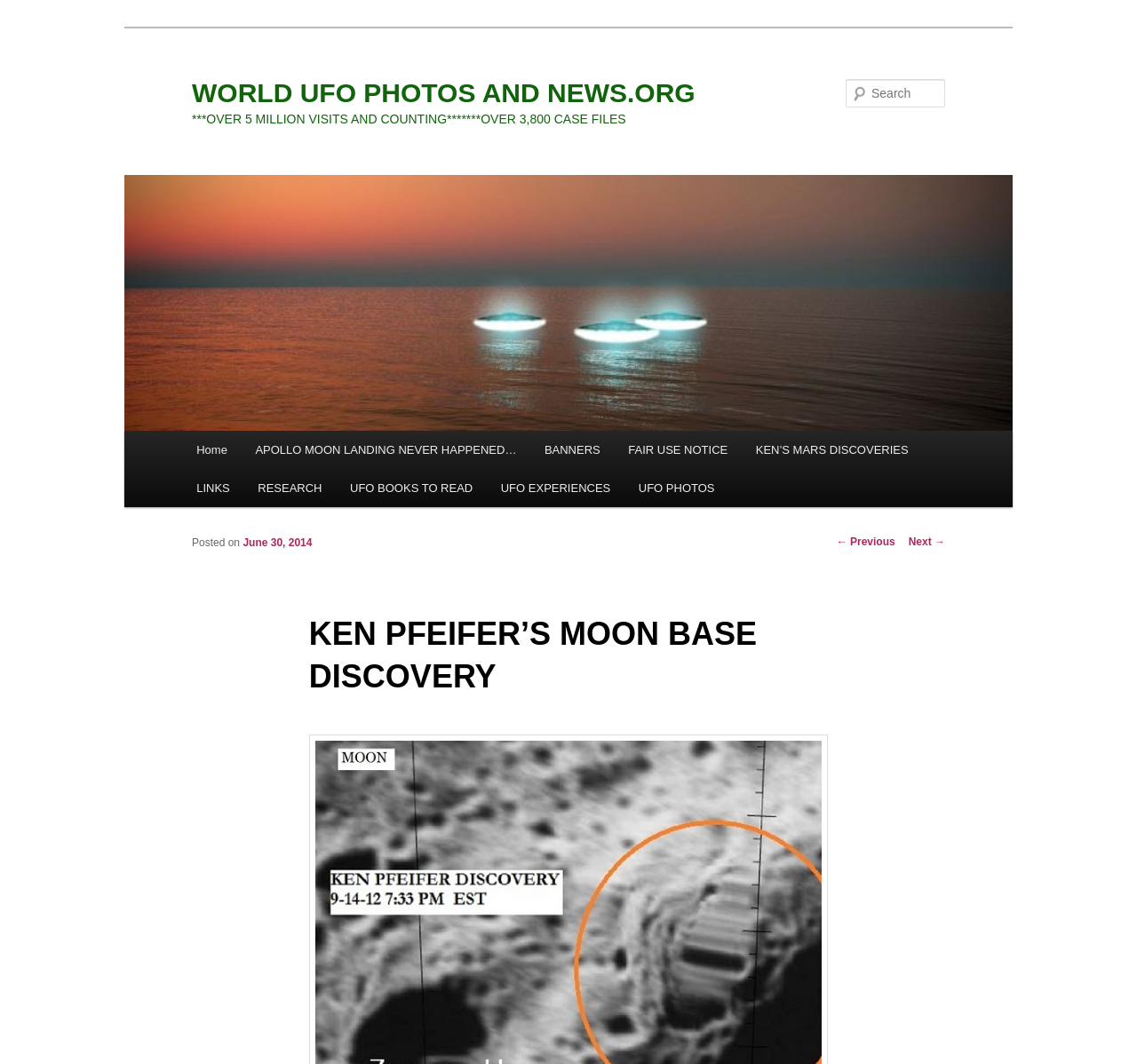How many case files are mentioned on this webpage?
Provide a well-explained and detailed answer to the question.

I found a heading element with the text '***OVER 5 MILLION VISITS AND COUNTING*******OVER 3,800 CASE FILES' which indicates that the website has over 3,800 case files.